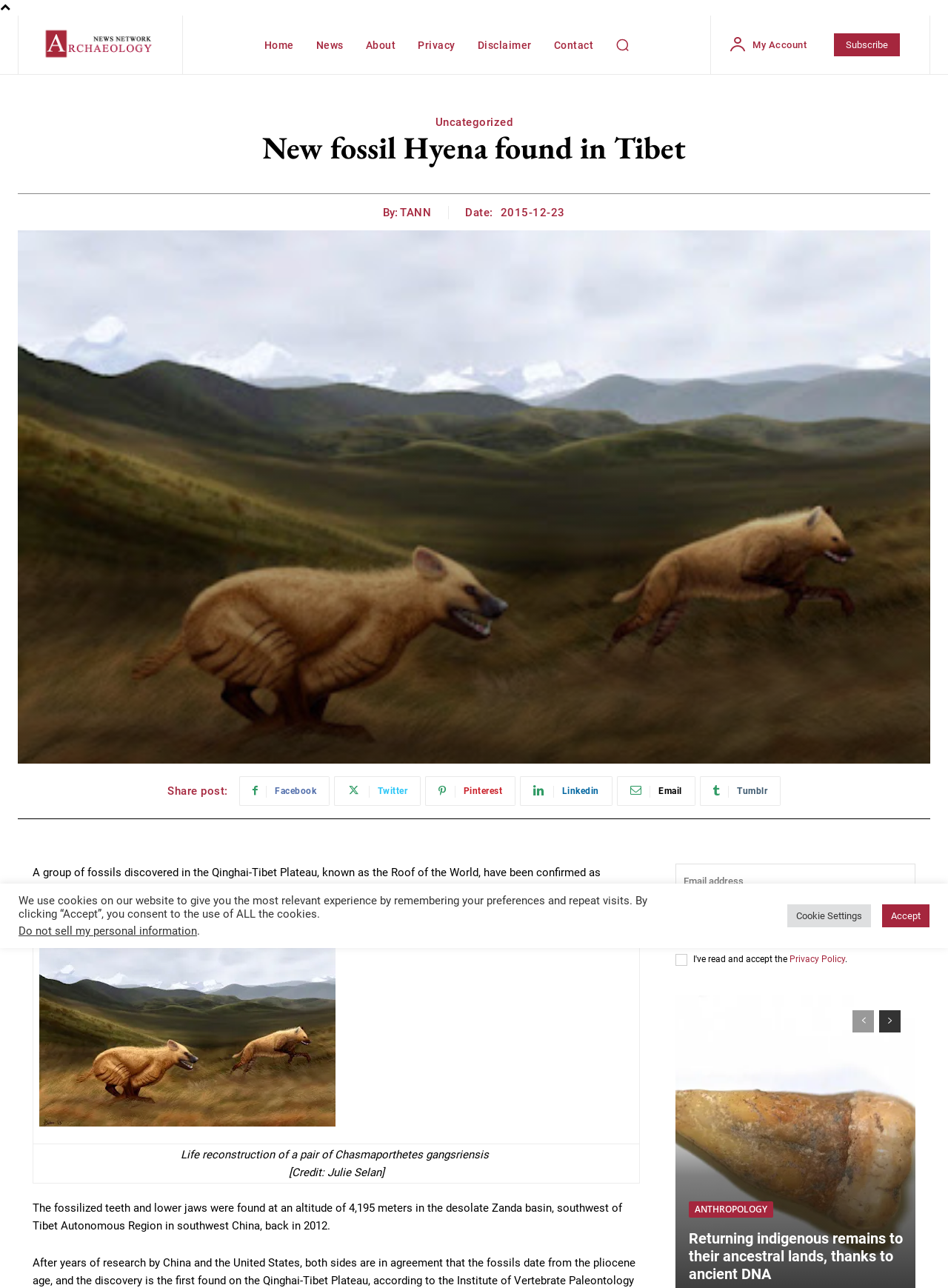Please provide a one-word or phrase answer to the question: 
What is the date of the news article?

2015-12-23